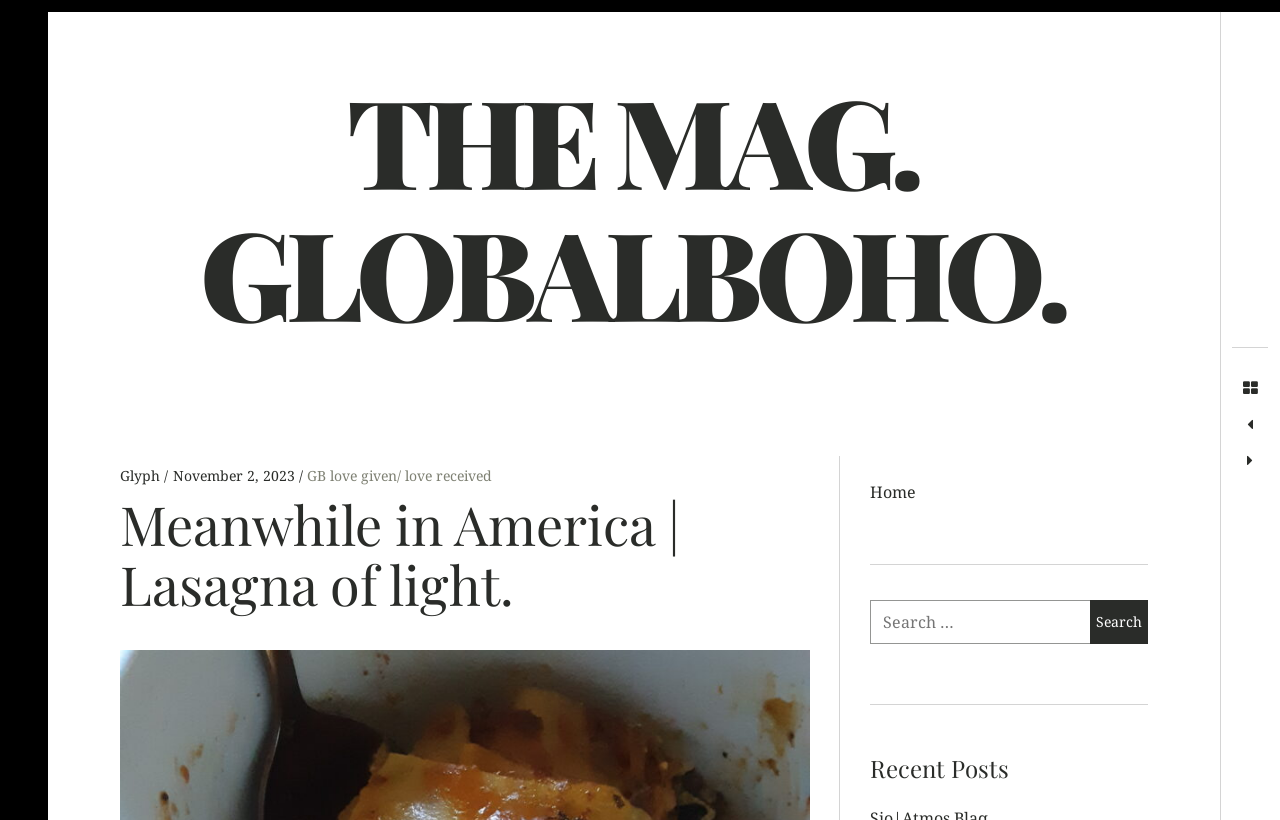Determine the bounding box coordinates for the UI element described. Format the coordinates as (top-left x, top-left y, bottom-right x, bottom-right y) and ensure all values are between 0 and 1. Element description: Home

[0.679, 0.587, 0.715, 0.613]